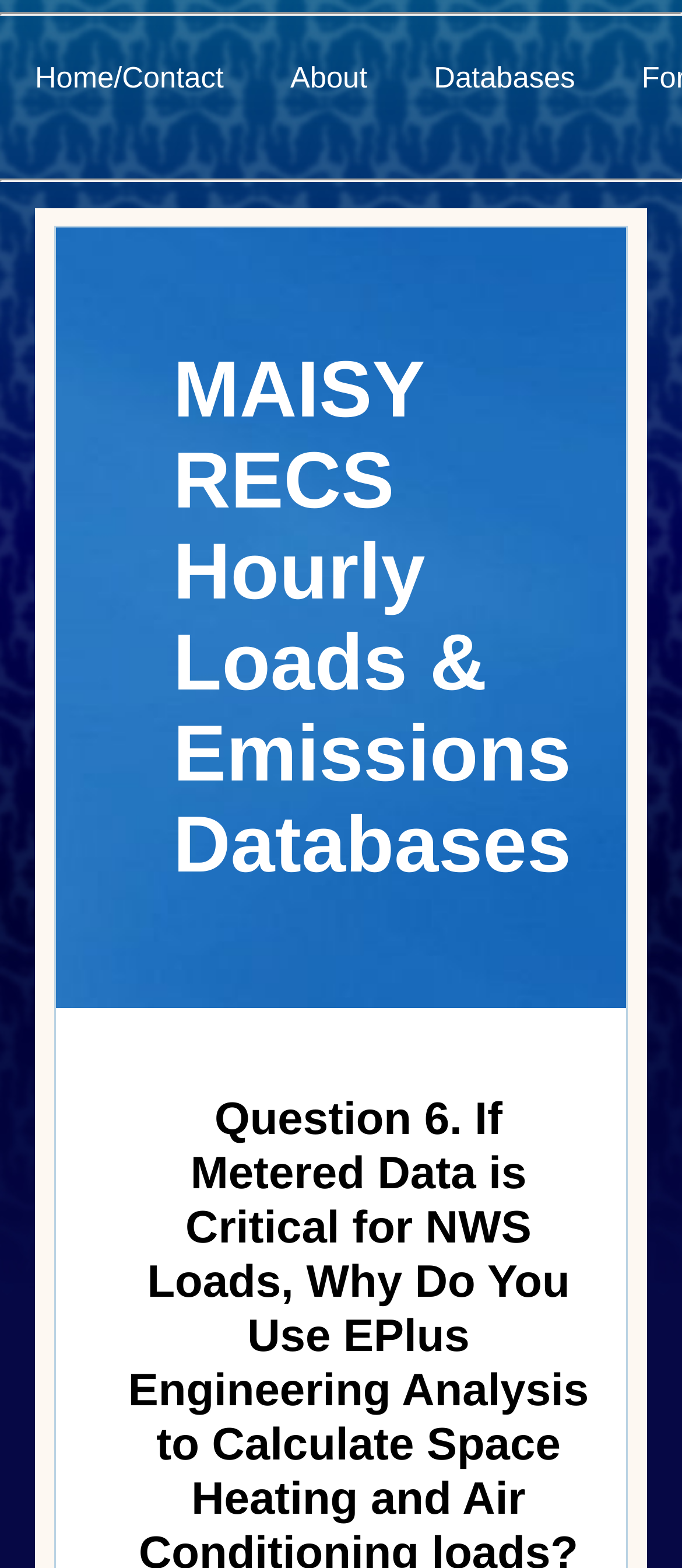Provide a short answer to the following question with just one word or phrase: What is the text of the first table cell in the second table?

MAISY RECS Hourly Loads & Emissions Databases